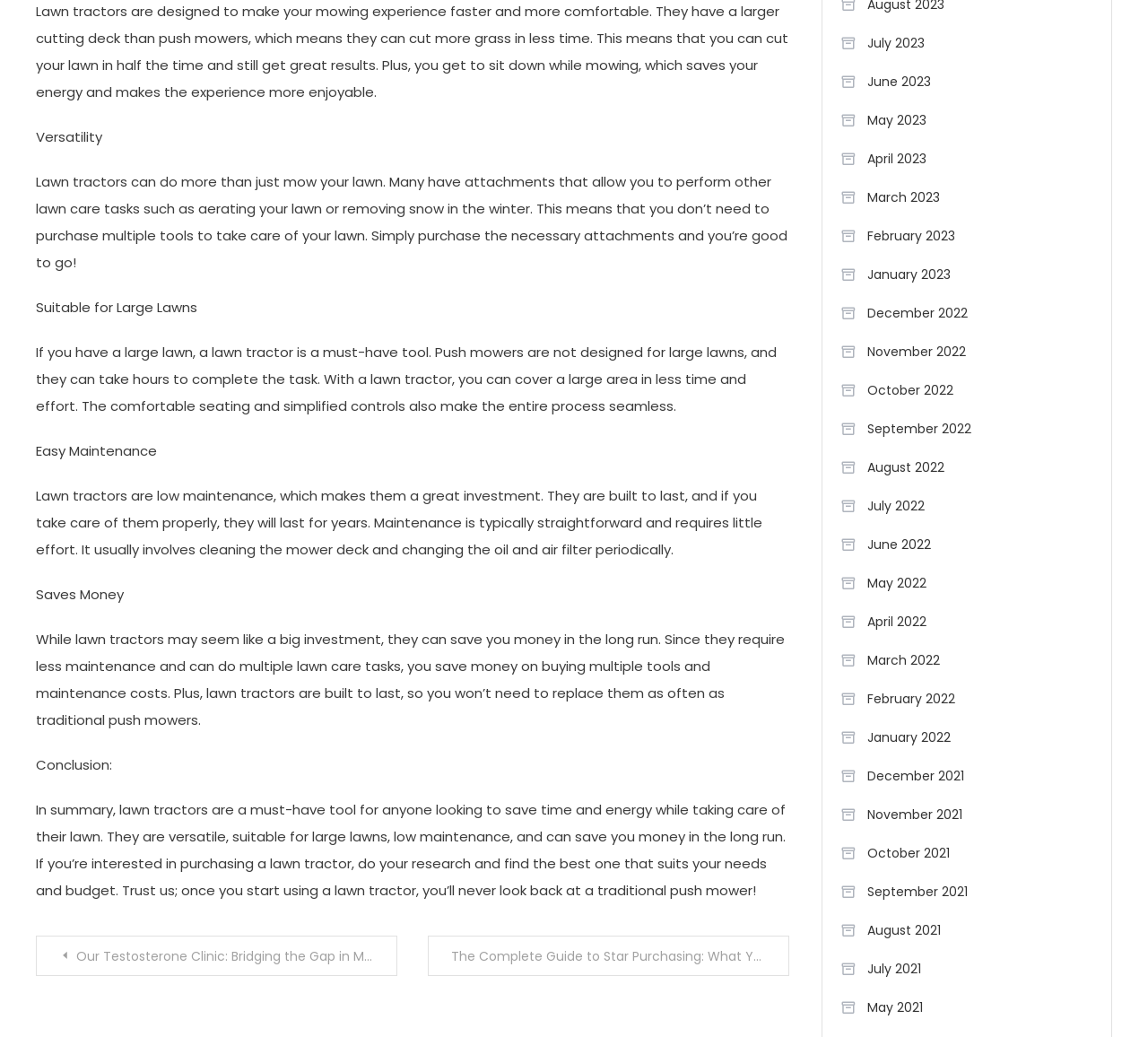What is the main topic of this webpage? Please answer the question using a single word or phrase based on the image.

Lawn tractors